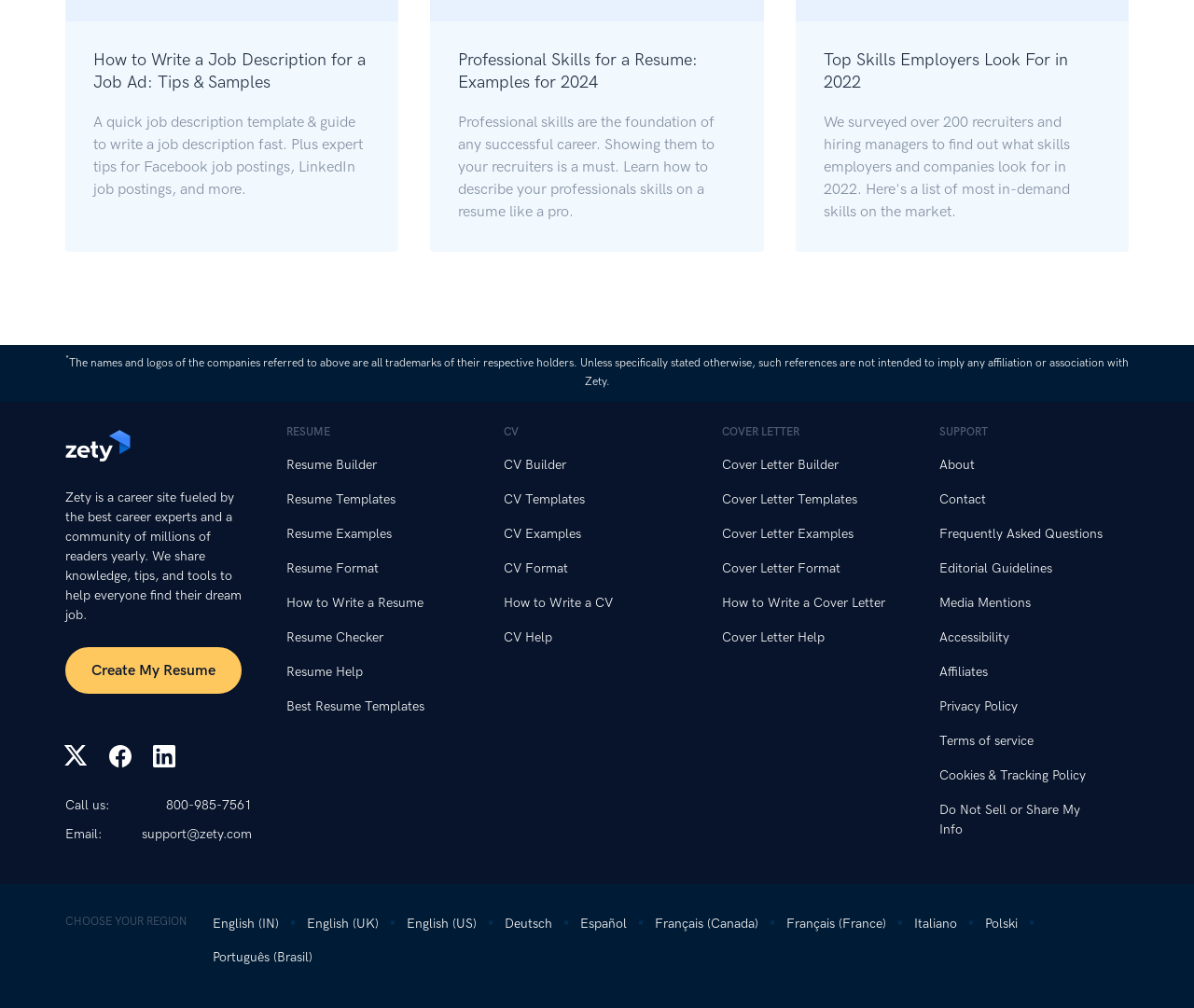Please provide the bounding box coordinates for the UI element as described: "Cookies & Tracking Policy". The coordinates must be four floats between 0 and 1, represented as [left, top, right, bottom].

[0.787, 0.759, 0.923, 0.779]